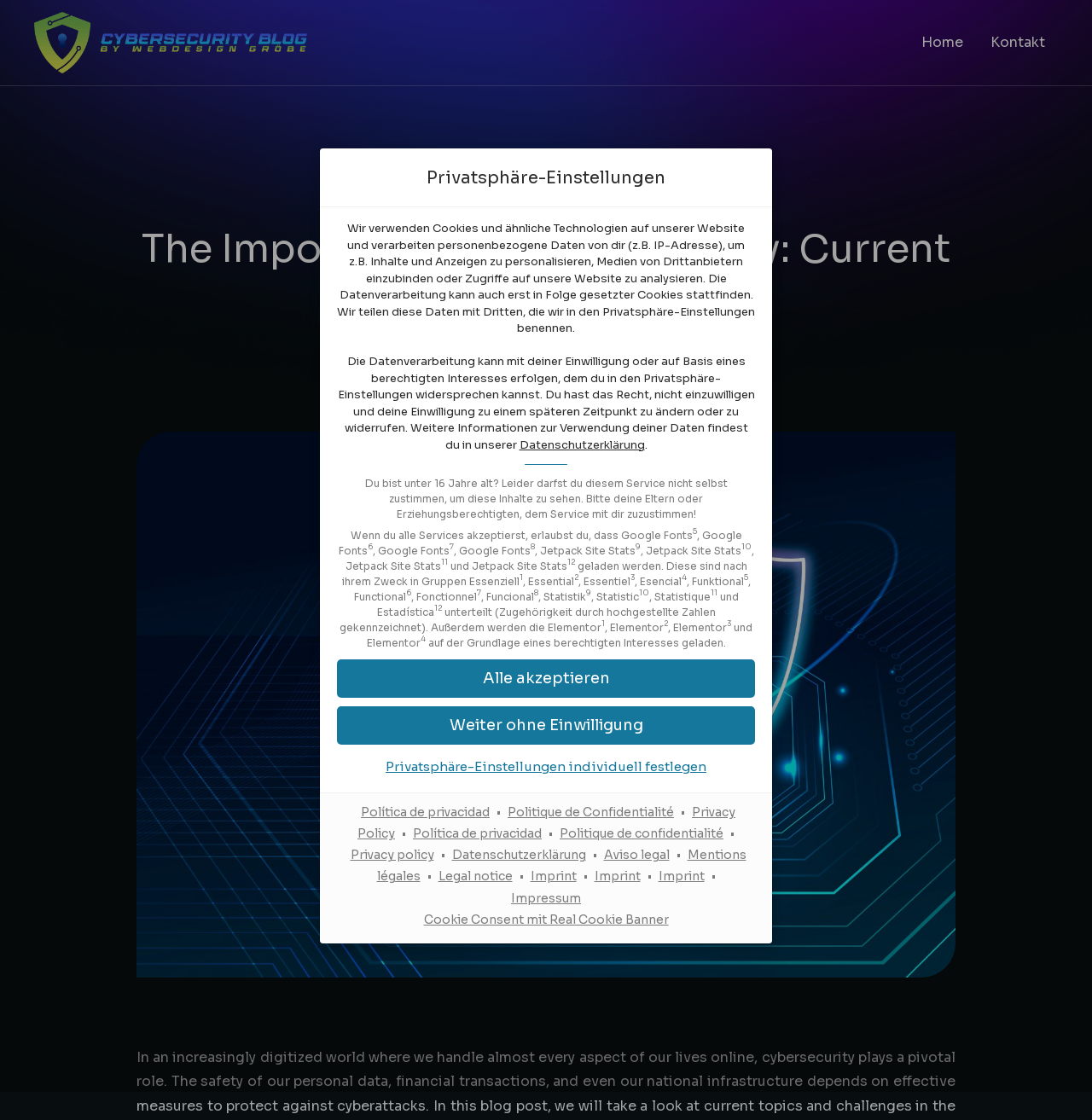What is the main topic of the website?
Using the image as a reference, answer with just one word or a short phrase.

Cybersecurity